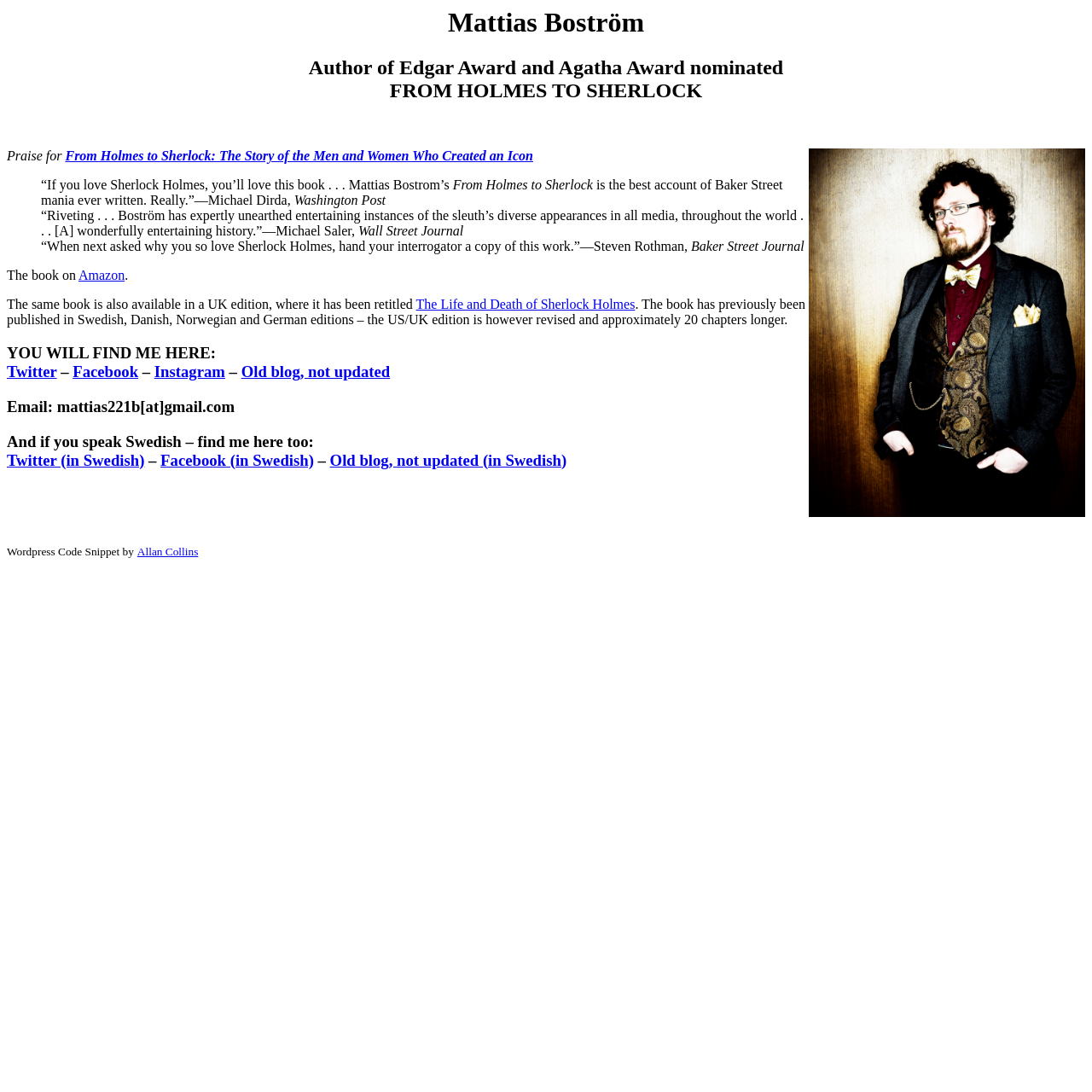Identify the bounding box coordinates of the clickable region necessary to fulfill the following instruction: "Read praise for the book". The bounding box coordinates should be four float numbers between 0 and 1, i.e., [left, top, right, bottom].

[0.006, 0.136, 0.06, 0.149]